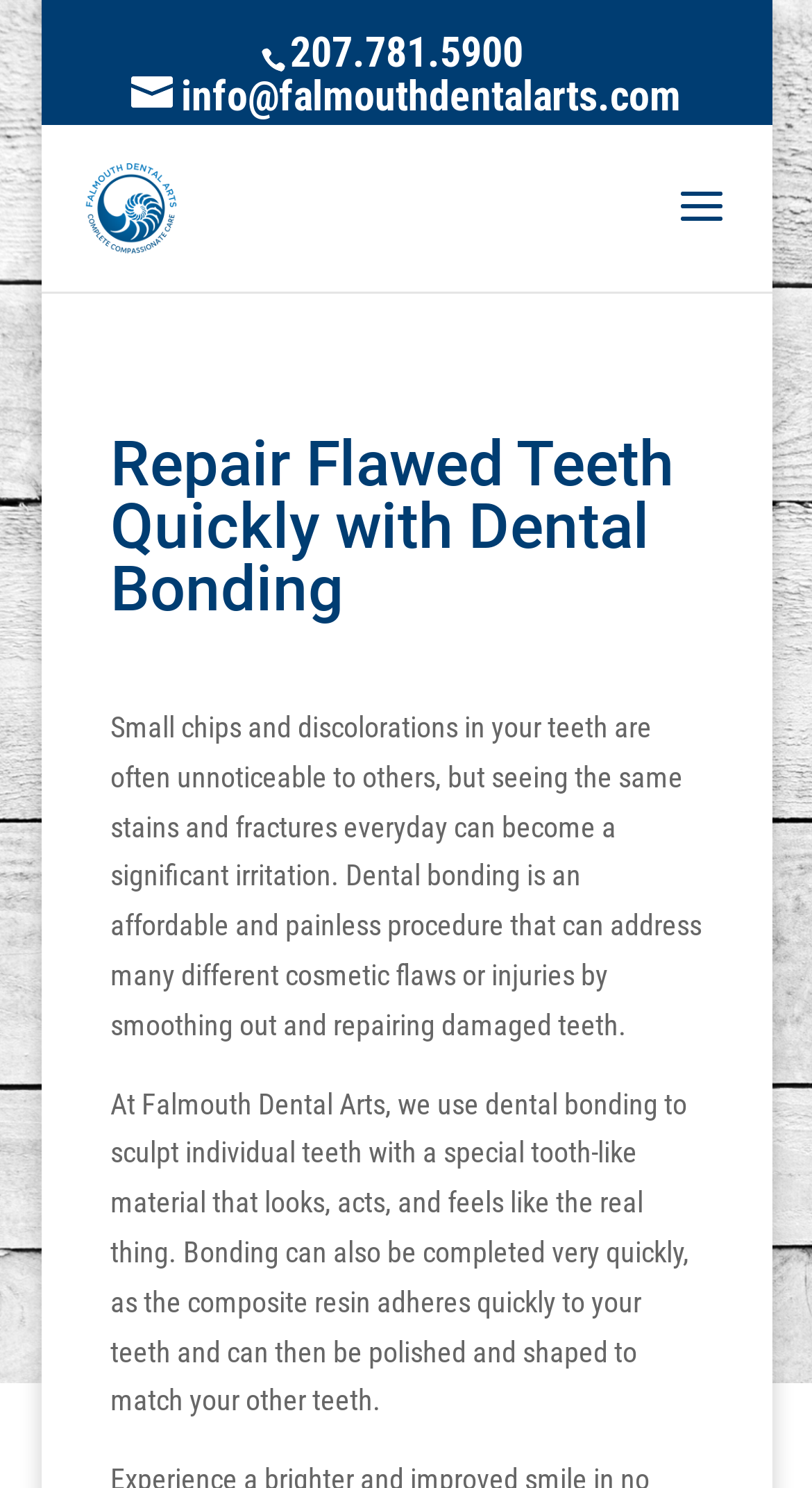Using the given element description, provide the bounding box coordinates (top-left x, top-left y, bottom-right x, bottom-right y) for the corresponding UI element in the screenshot: alt="Falmouth Dental Arts"

[0.103, 0.127, 0.22, 0.149]